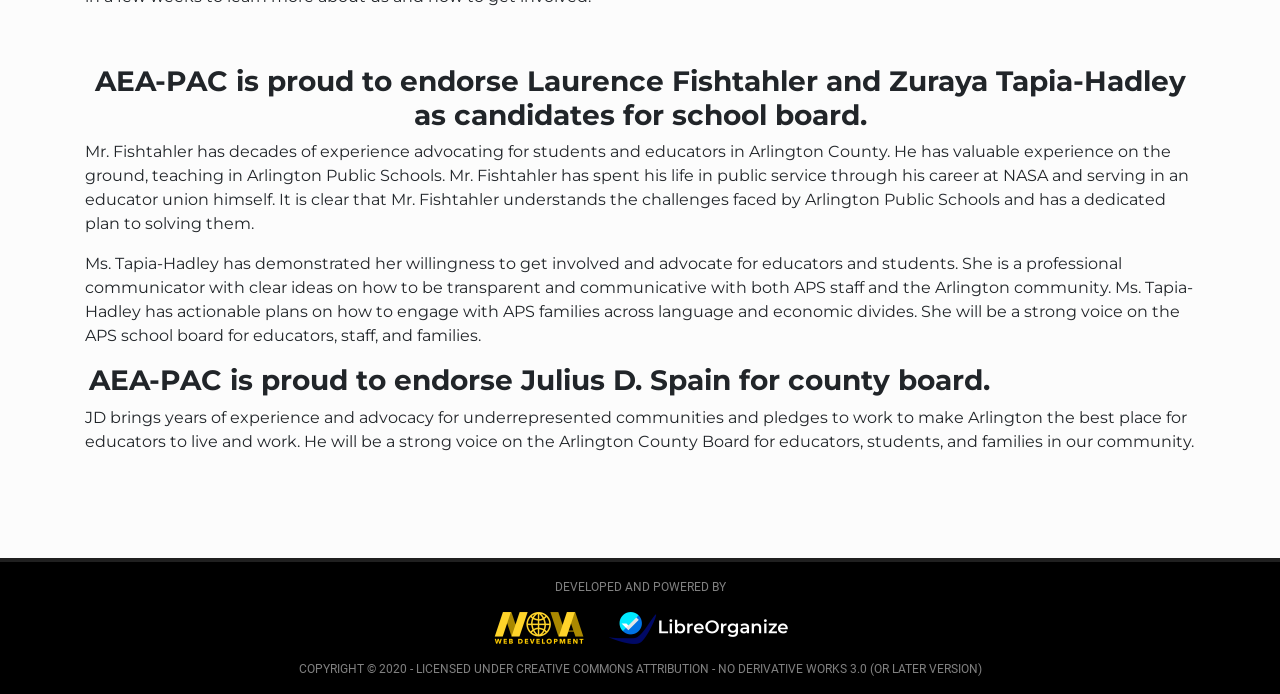Locate the UI element described by alt="NOVA Web Development logo" in the provided webpage screenshot. Return the bounding box coordinates in the format (top-left x, top-left y, bottom-right x, bottom-right y), ensuring all values are between 0 and 1.

[0.377, 0.889, 0.464, 0.917]